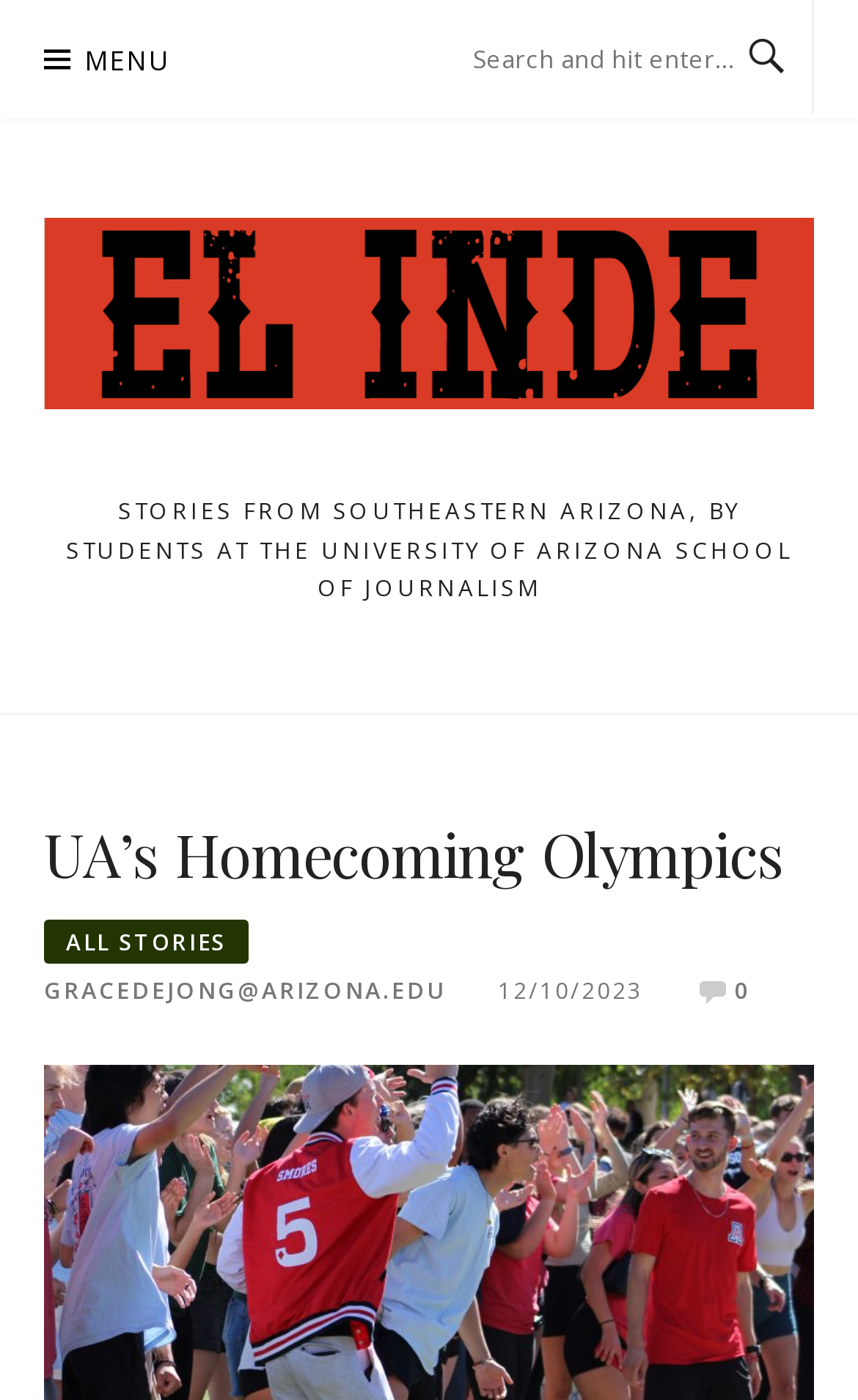Answer in one word or a short phrase: 
What is the purpose of the textbox?

Search